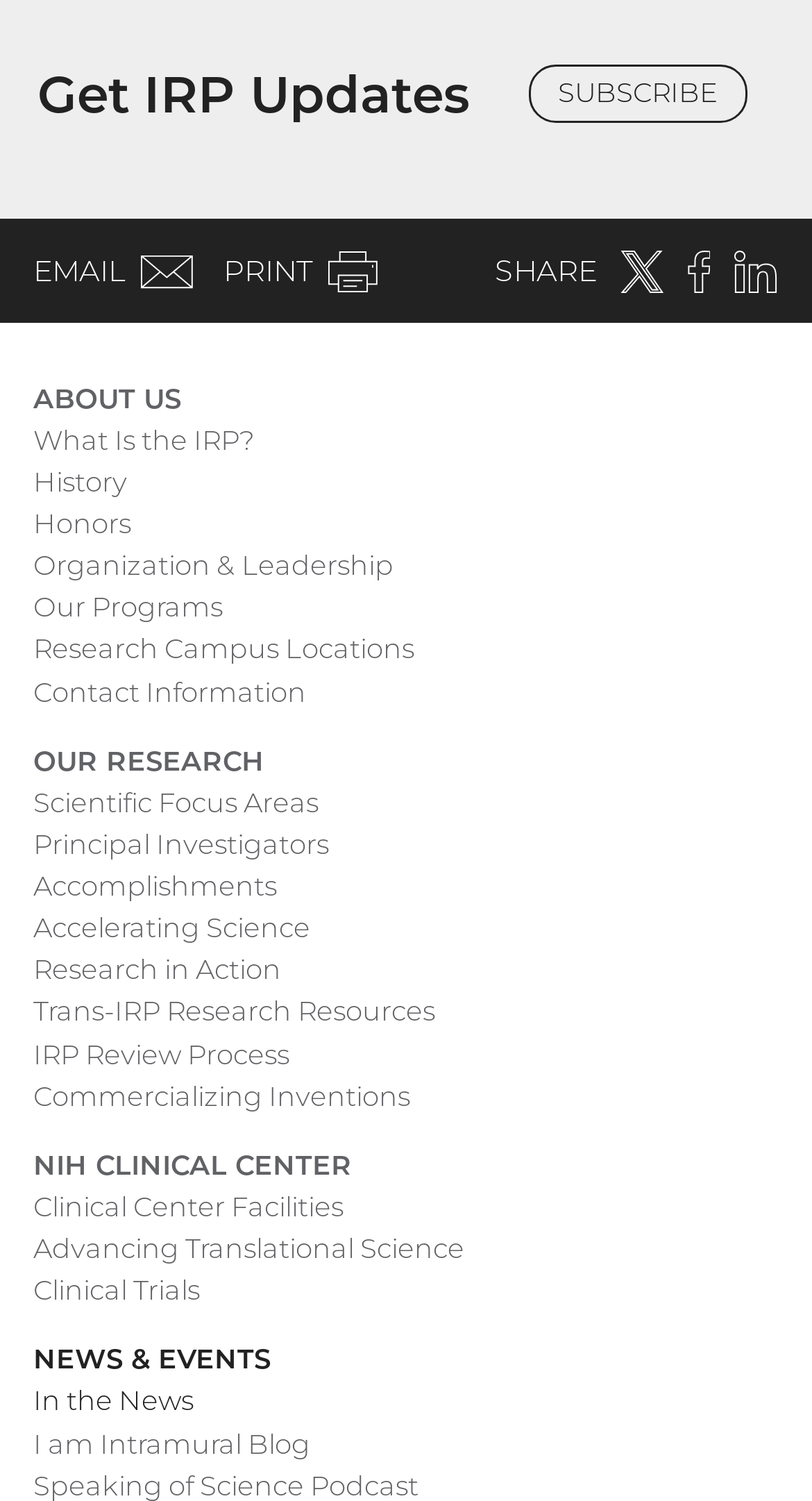How many main sections are on the webpage?
Using the visual information from the image, give a one-word or short-phrase answer.

Three